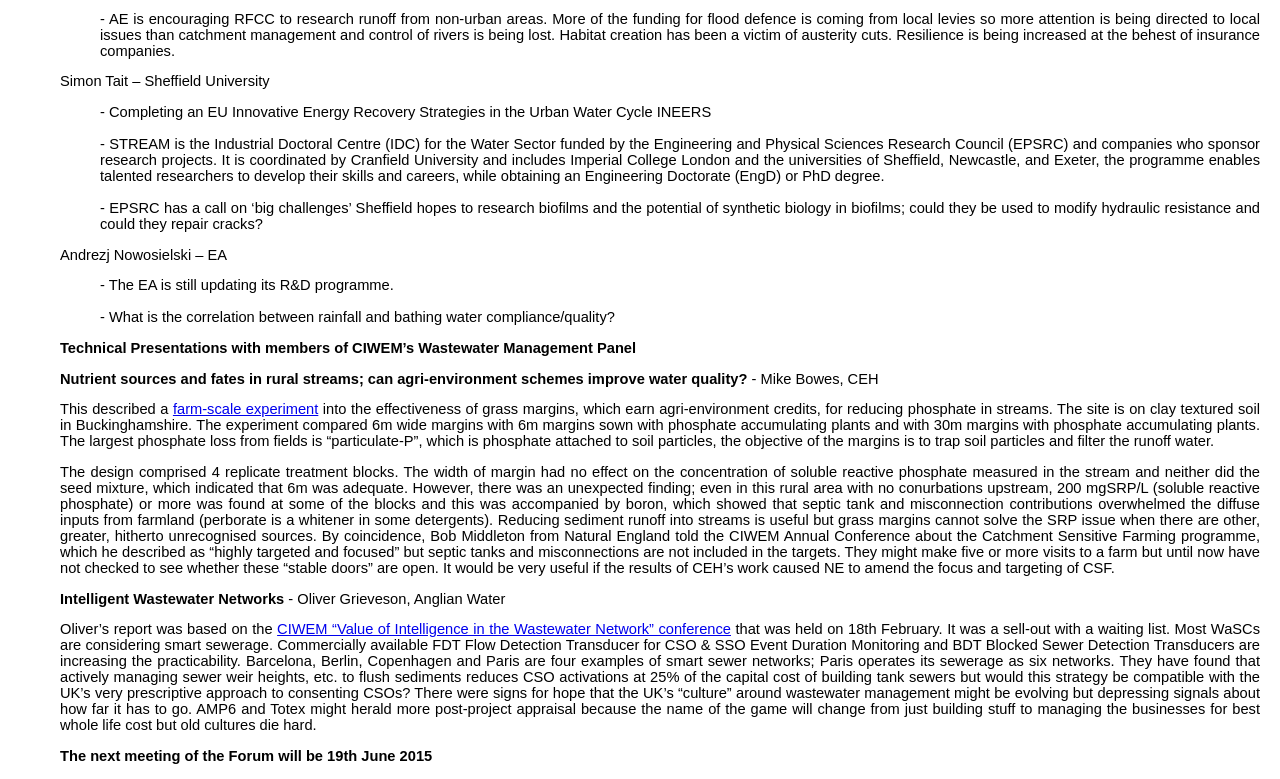Reply to the question with a single word or phrase:
What is the topic of the research by Simon Tait?

INEERS